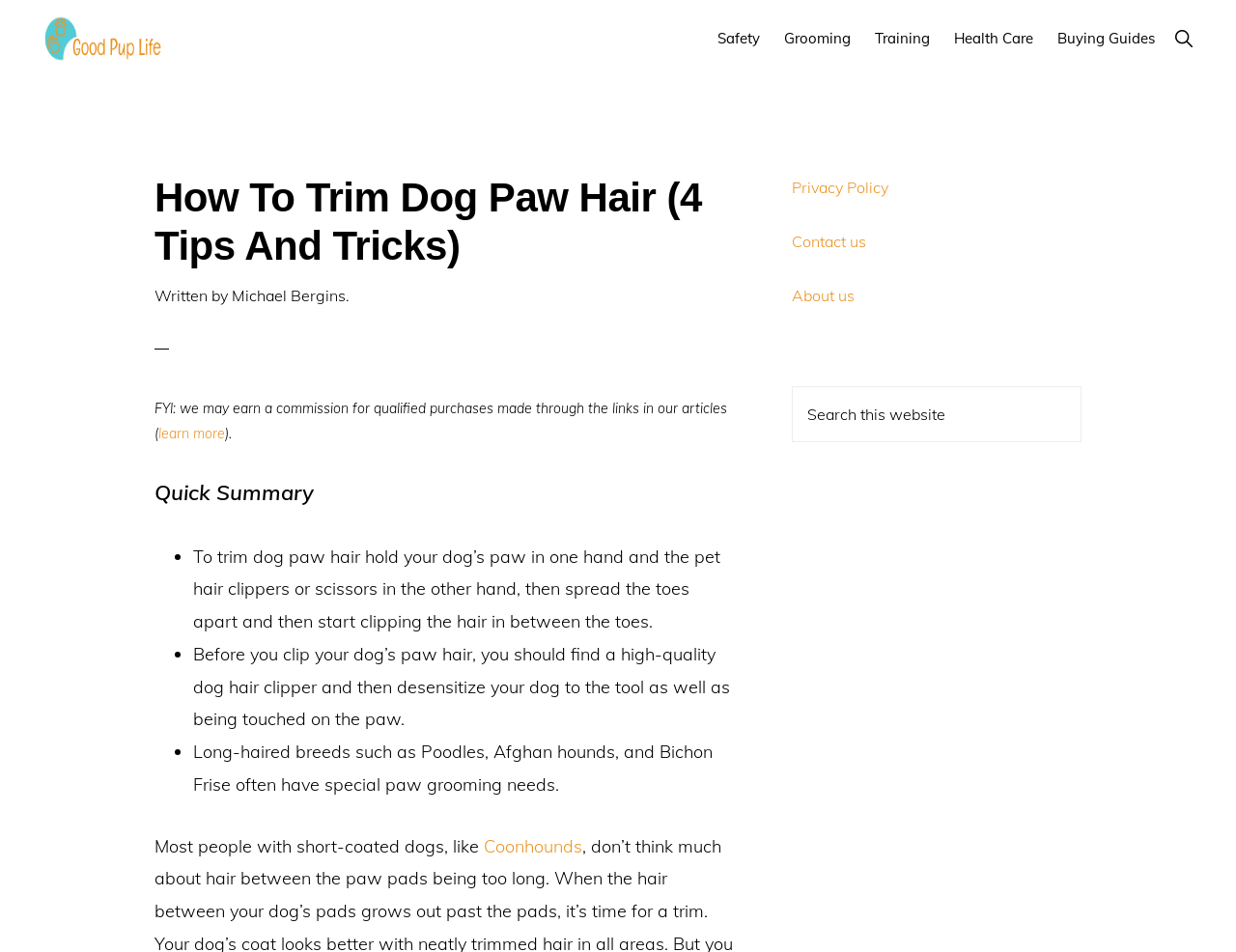Using the provided element description: "parent_node: GOOD PUP LIFE", identify the bounding box coordinates. The coordinates should be four floats between 0 and 1 in the order [left, top, right, bottom].

[0.031, 0.048, 0.135, 0.071]